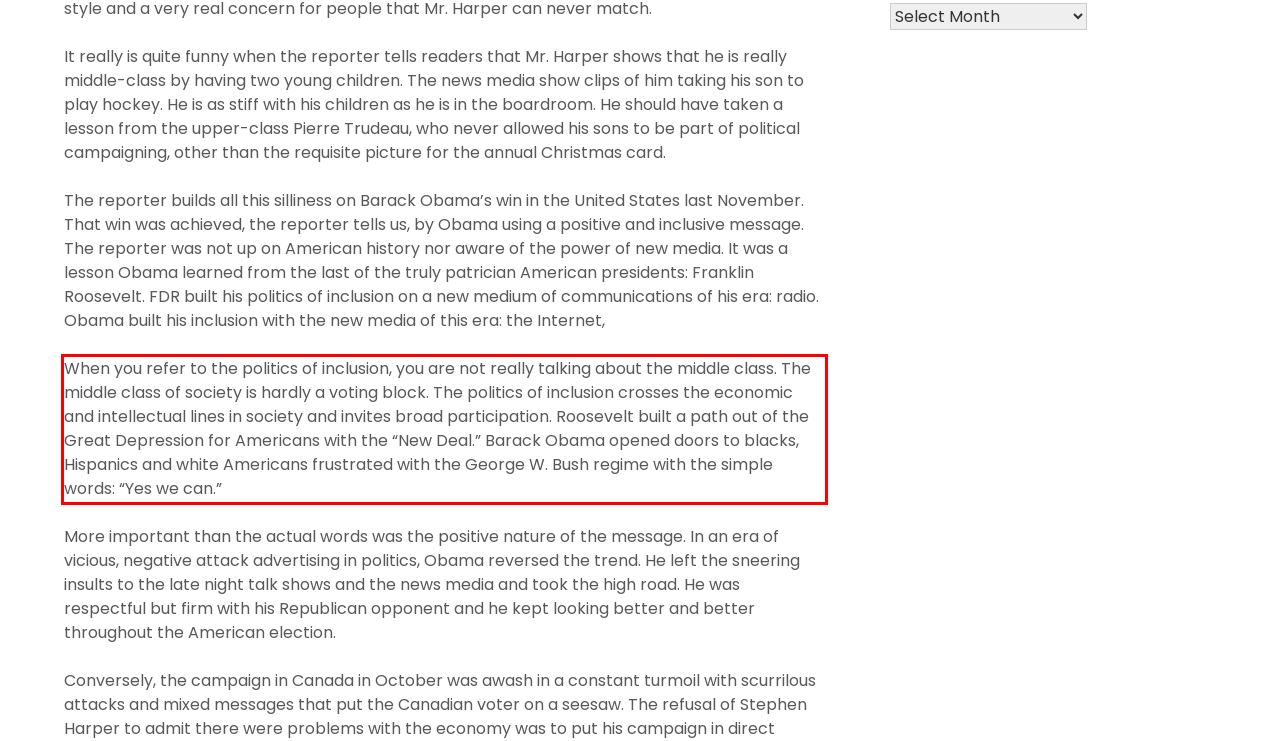You have a screenshot of a webpage with a UI element highlighted by a red bounding box. Use OCR to obtain the text within this highlighted area.

When you refer to the politics of inclusion, you are not really talking about the middle class. The middle class of society is hardly a voting block. The politics of inclusion crosses the economic and intellectual lines in society and invites broad participation. Roosevelt built a path out of the Great Depression for Americans with the “New Deal.” Barack Obama opened doors to blacks, Hispanics and white Americans frustrated with the George W. Bush regime with the simple words: “Yes we can.”